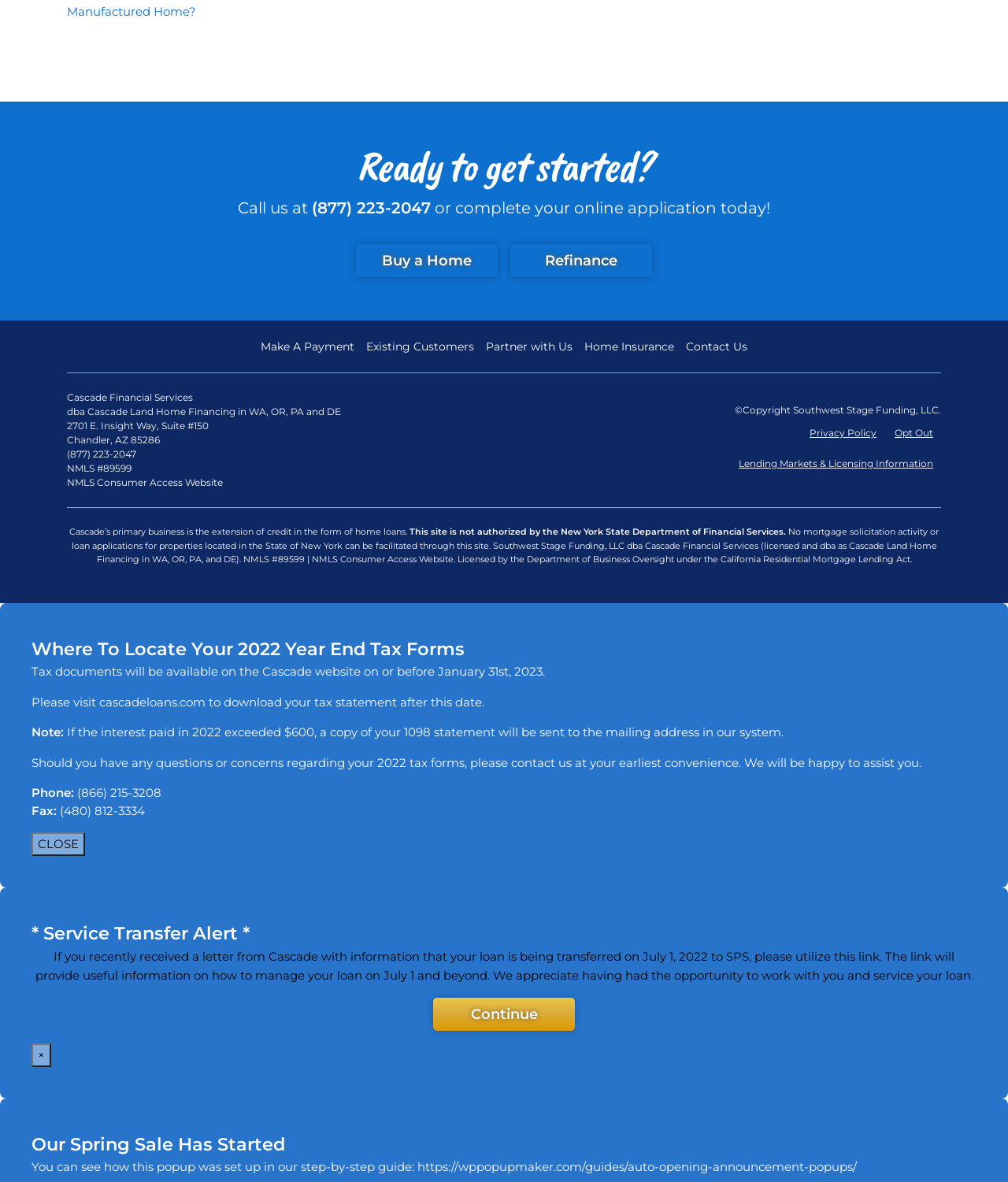Please study the image and answer the question comprehensively:
What is the purpose of the company?

I found the purpose of the company by looking at the bottom section of the webpage, where it says 'Cascade’s primary business is the extension of credit in the form of home loans'.